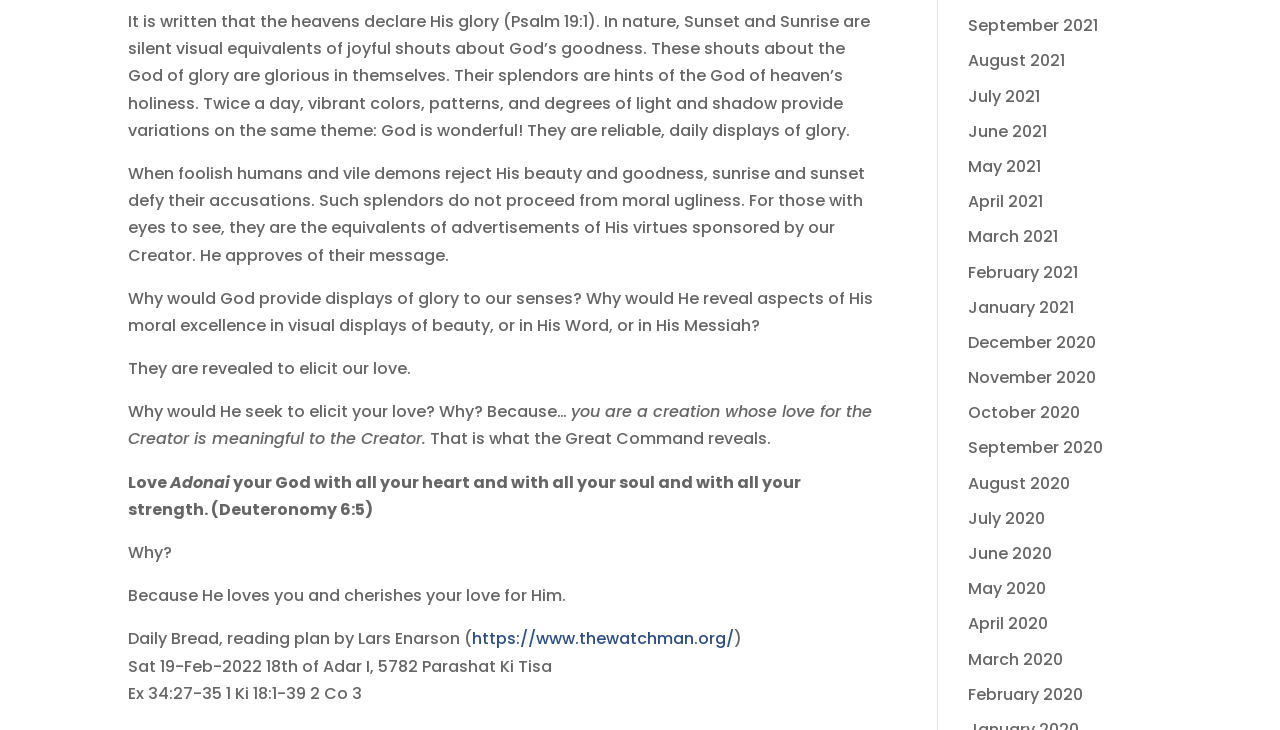Locate the bounding box coordinates of the clickable region necessary to complete the following instruction: "Share on Facebook". Provide the coordinates in the format of four float numbers between 0 and 1, i.e., [left, top, right, bottom].

None